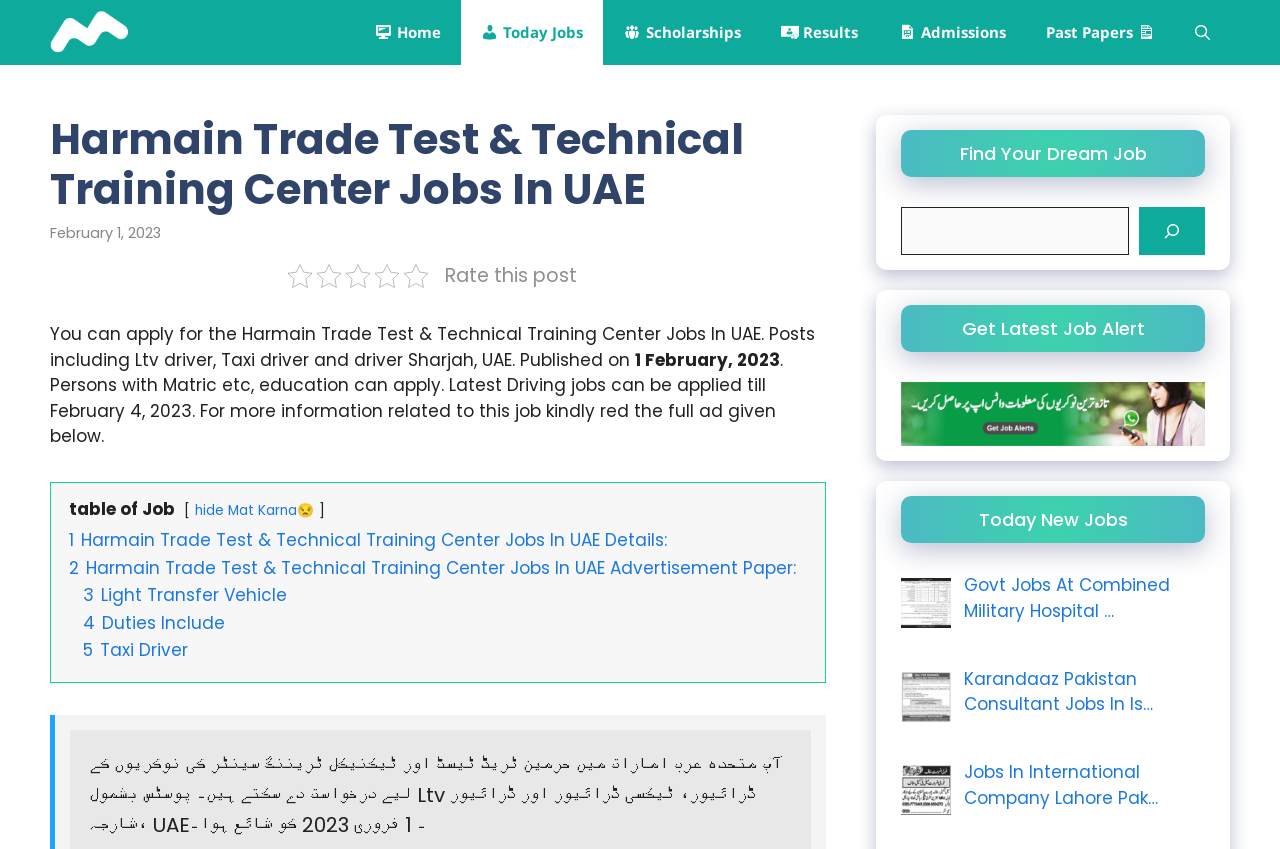What is the deadline for applying to these jobs?
Please give a well-detailed answer to the question.

According to the webpage, the latest driving jobs can be applied till February 4, 2023, which suggests that this is the deadline for applying to these jobs.